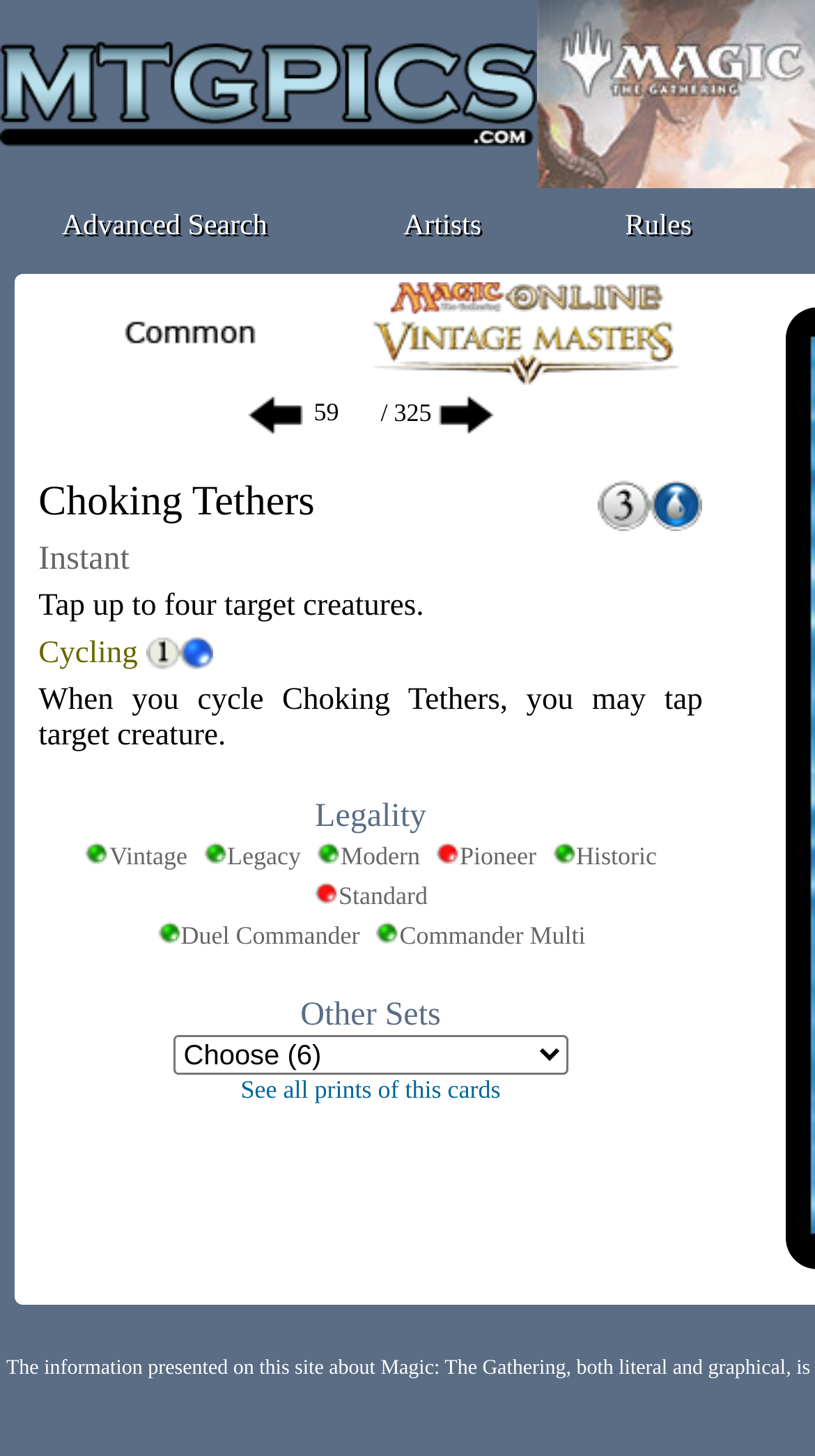Please identify the bounding box coordinates of the area that needs to be clicked to follow this instruction: "Select a set from the dropdown".

[0.212, 0.711, 0.697, 0.739]